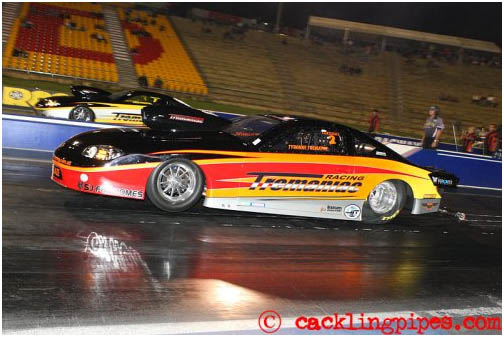Craft a thorough explanation of what is depicted in the image.

The image captures an intense moment from a drag racing event featuring Tyronne Tremayne, who is behind the wheel of his vibrant and powerful race car, showcasing the Tremaniac Racing team's distinctive livery. The sleek vehicle, adorned in striking red and yellow with "Tremayne Racing" boldly emblazoned on the side, speeds down the illuminated strip, highlighting the exhilarating atmosphere of nighttime racing. In the background, another competitor’s car can be seen, with the grandstands empty, emphasizing the focus on the racing action. The wet track reflects the lights, adding to the electric tension of the race, while the audience is poised in anticipation of the outcome. This image encapsulates the competitive spirit and high stakes of the Aeroflow event, where champions are made and records are challenged.